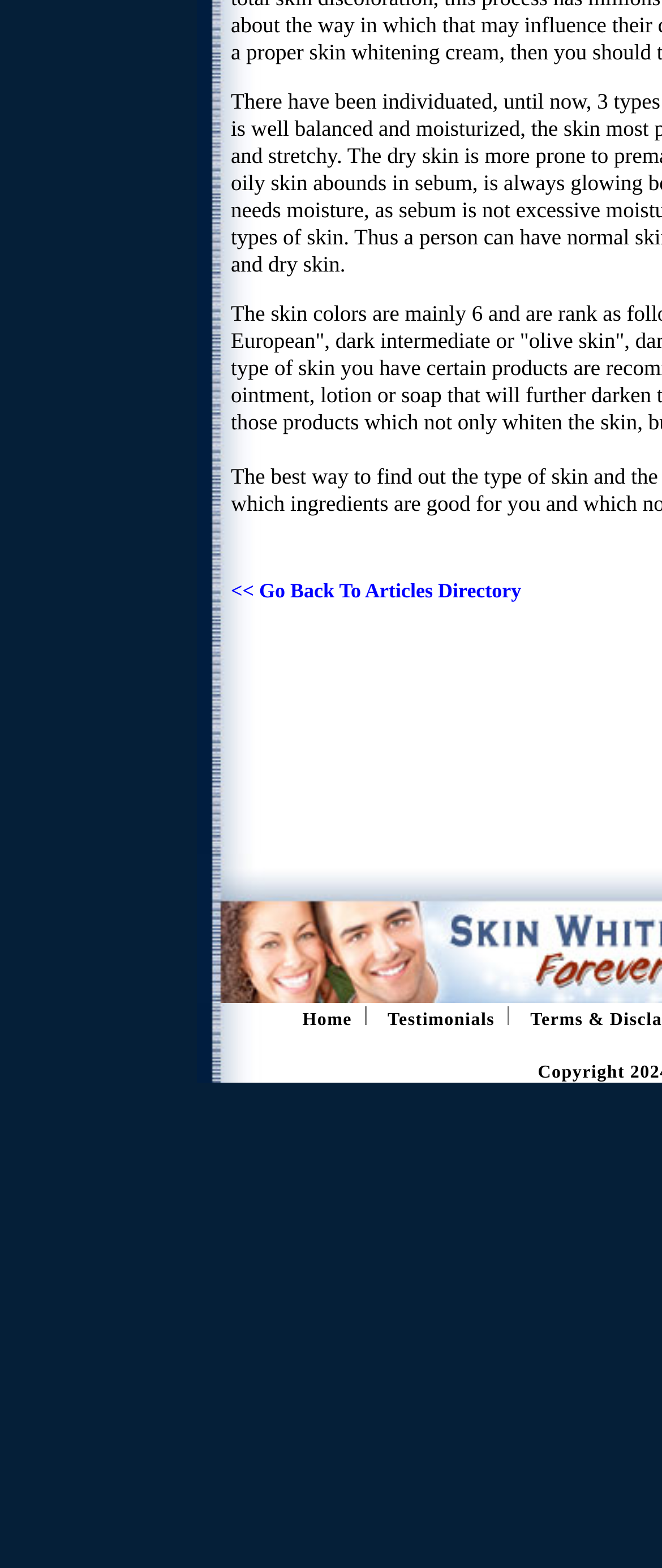Using floating point numbers between 0 and 1, provide the bounding box coordinates in the format (top-left x, top-left y, bottom-right x, bottom-right y). Locate the UI element described here: Testimonials

[0.586, 0.645, 0.747, 0.657]